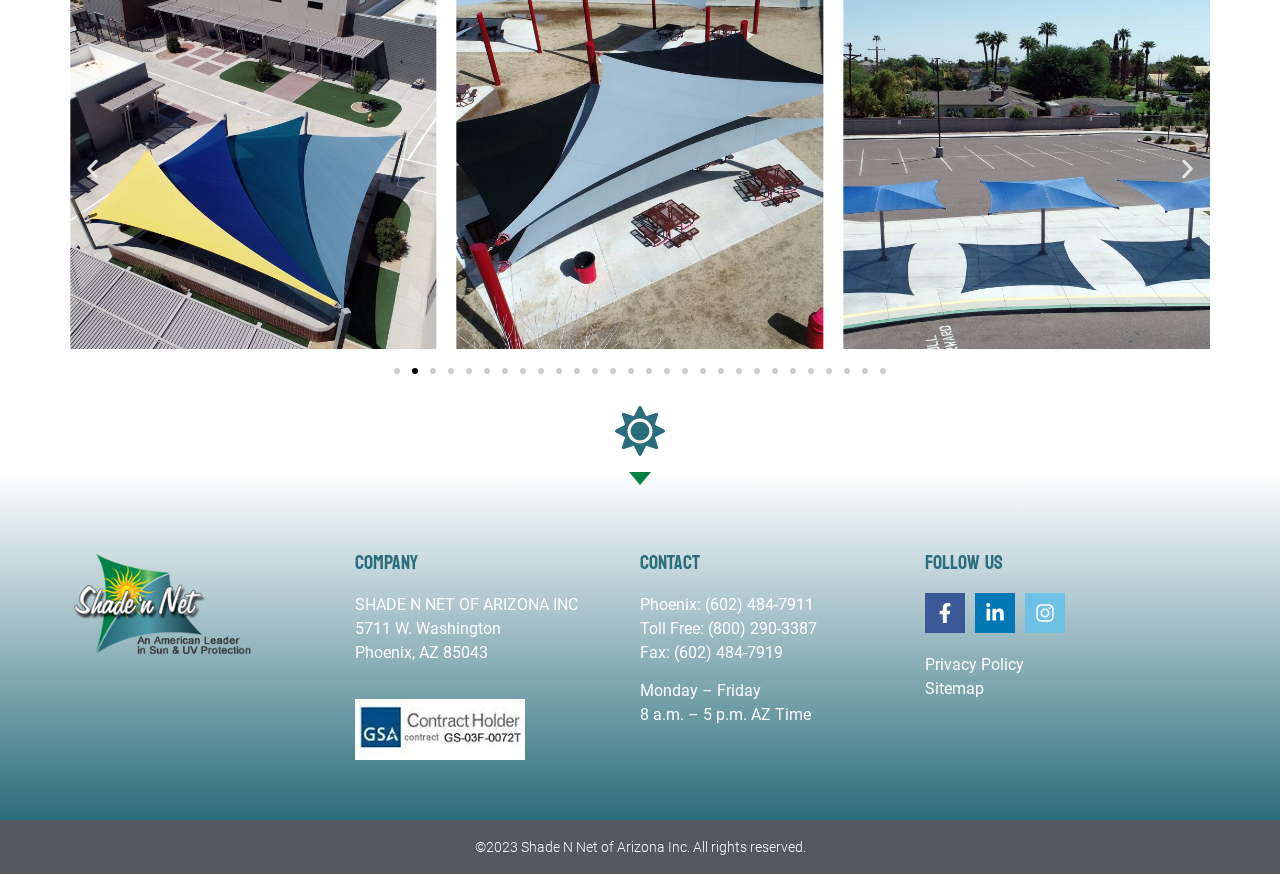Locate the bounding box of the UI element described by: "Spre Magazin" in the given webpage screenshot.

None